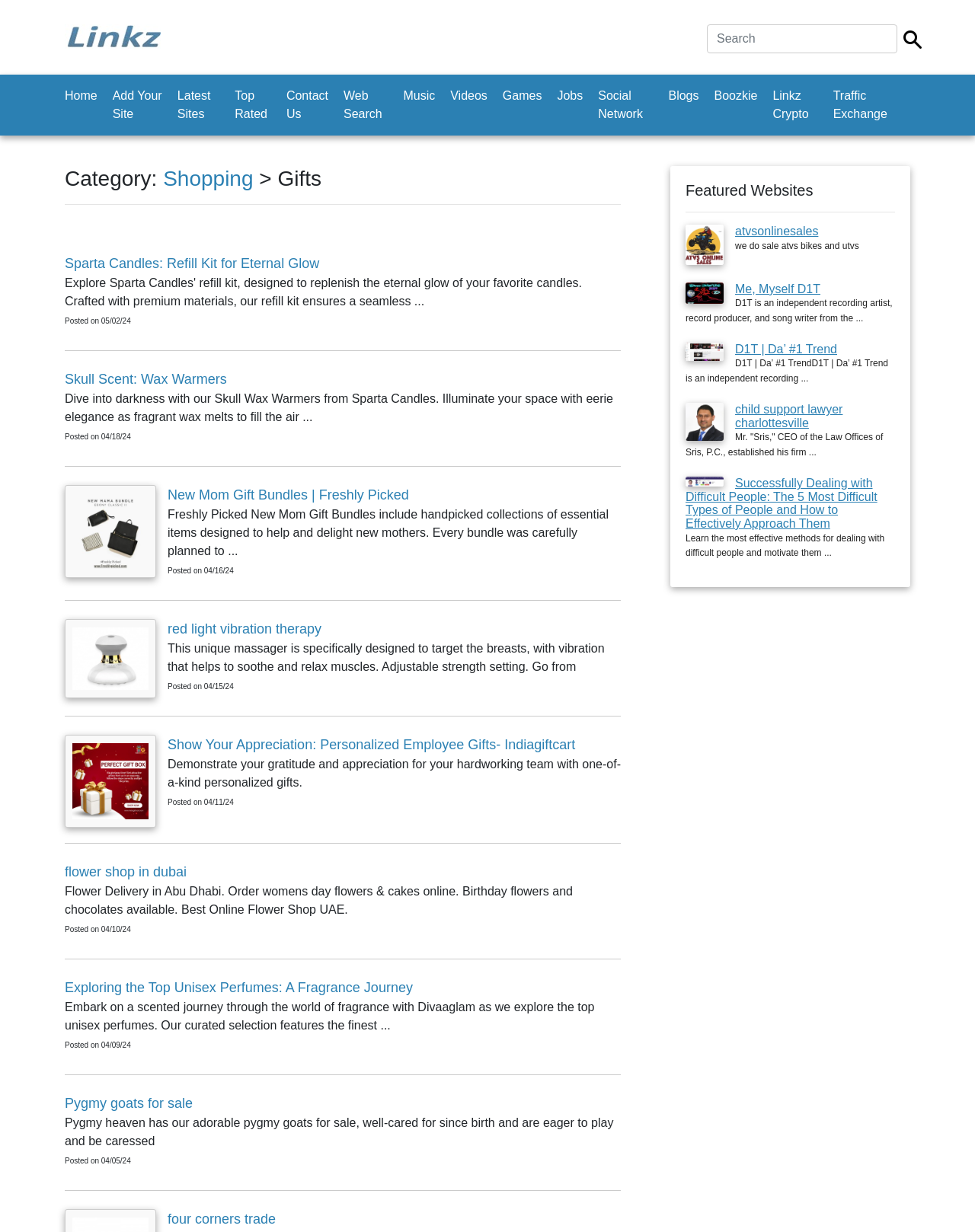Answer the following in one word or a short phrase: 
How many links are there under the 'Featured Websites' section?

5